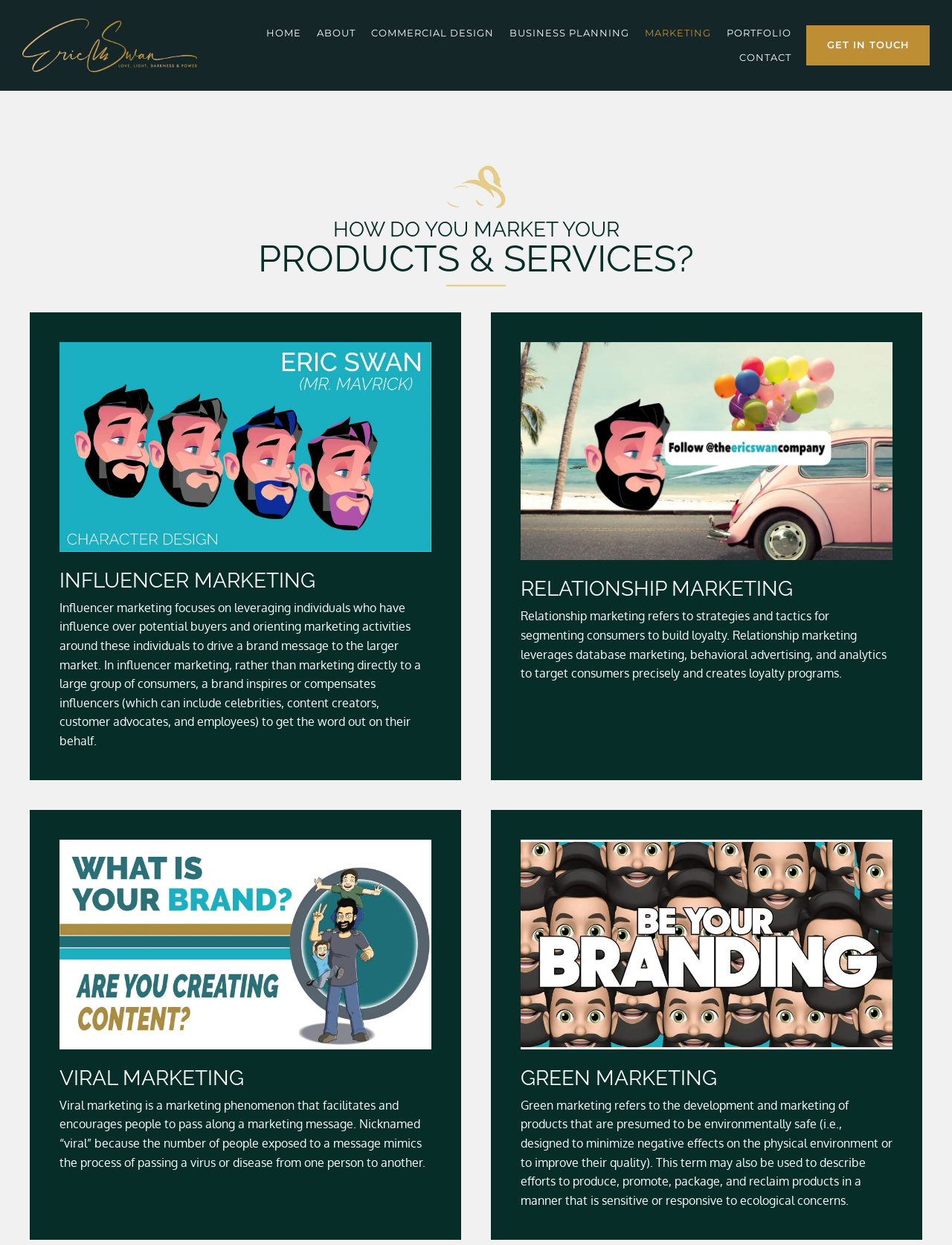From the screenshot, find the bounding box of the UI element matching this description: "Commercial Design". Supply the bounding box coordinates in the form [left, top, right, bottom], each a float between 0 and 1.

[0.382, 0.017, 0.527, 0.037]